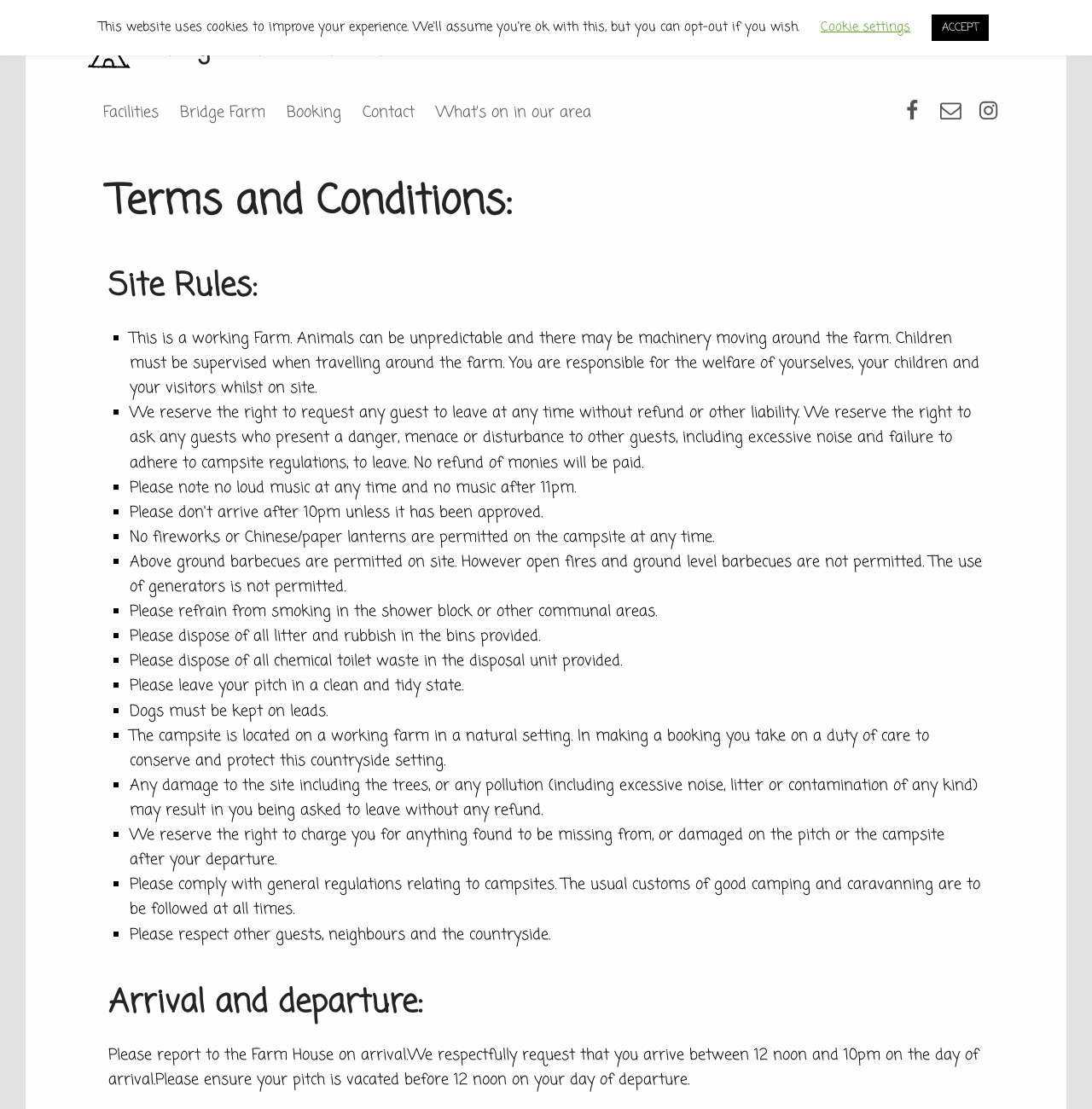Create a detailed narrative describing the layout and content of the webpage.

The webpage is about the Terms and Conditions of Bridge Farm Caravan Site. At the top, there are three "Skip to" links, allowing users to navigate to main navigation, main content, or footer. Below these links, there is a logo image and a link to the Bridge Farm Caravan Site's homepage. 

On the top-right corner, there is a primary navigation menu with five links: Facilities, Bridge Farm, Booking, Contact, and What's on in our area. Next to it, there is a social menu with links to Facebook, Email, and Instagram.

The main content of the webpage is divided into two sections: Terms and Conditions and Site Rules. The Terms and Conditions section has a heading followed by a list of 17 rules, each marked with a bullet point (■) and a brief description. These rules cover various aspects of the caravan site, such as supervision of children, noise levels, and waste disposal.

Below the Terms and Conditions section, there is a heading for Arrival and Departure, followed by a paragraph of text explaining the check-in and check-out procedures.

At the bottom of the page, there are two buttons: Cookie settings and ACCEPT.